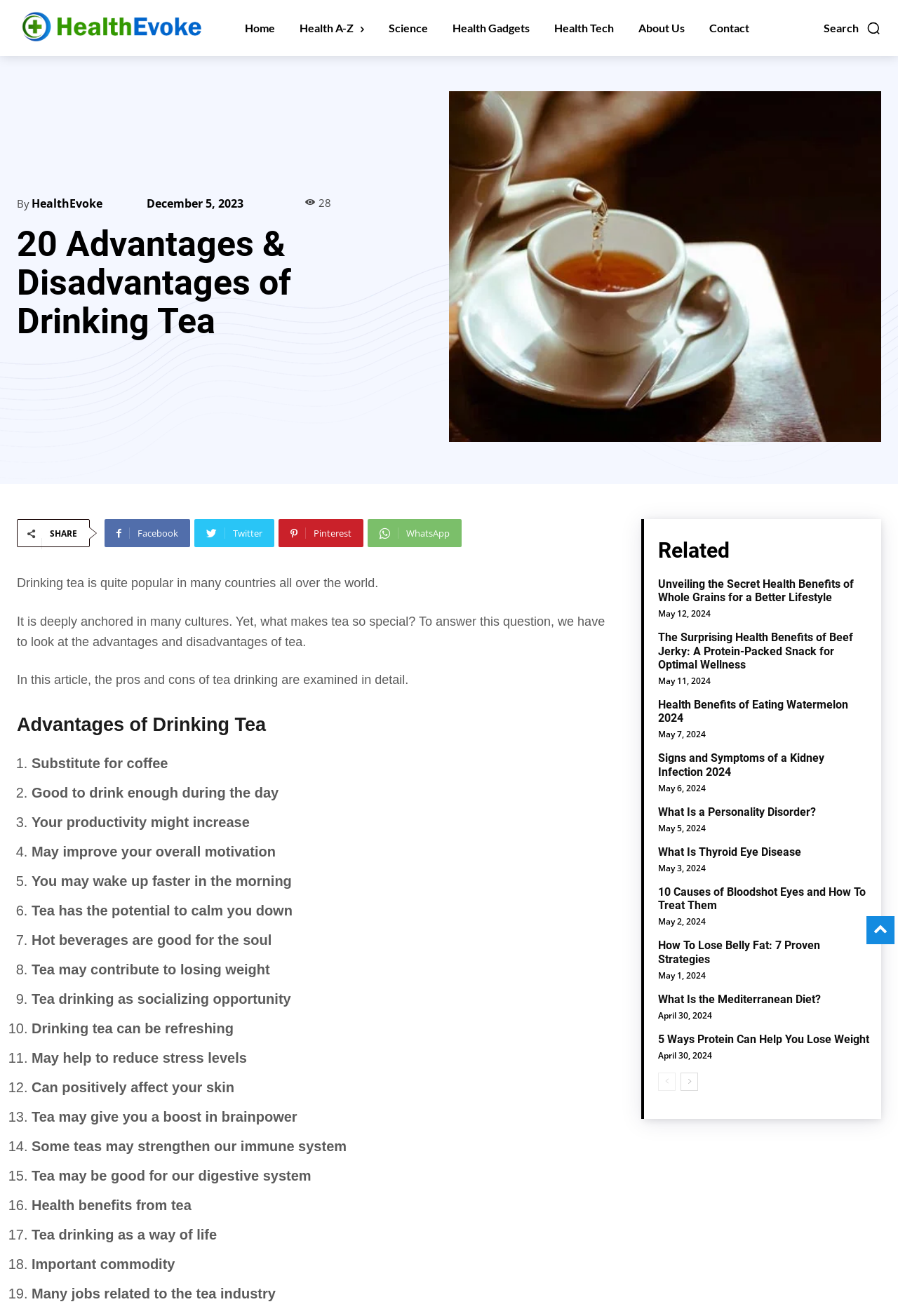Identify the coordinates of the bounding box for the element described below: "What Is a Personality Disorder?". Return the coordinates as four float numbers between 0 and 1: [left, top, right, bottom].

[0.733, 0.612, 0.909, 0.622]